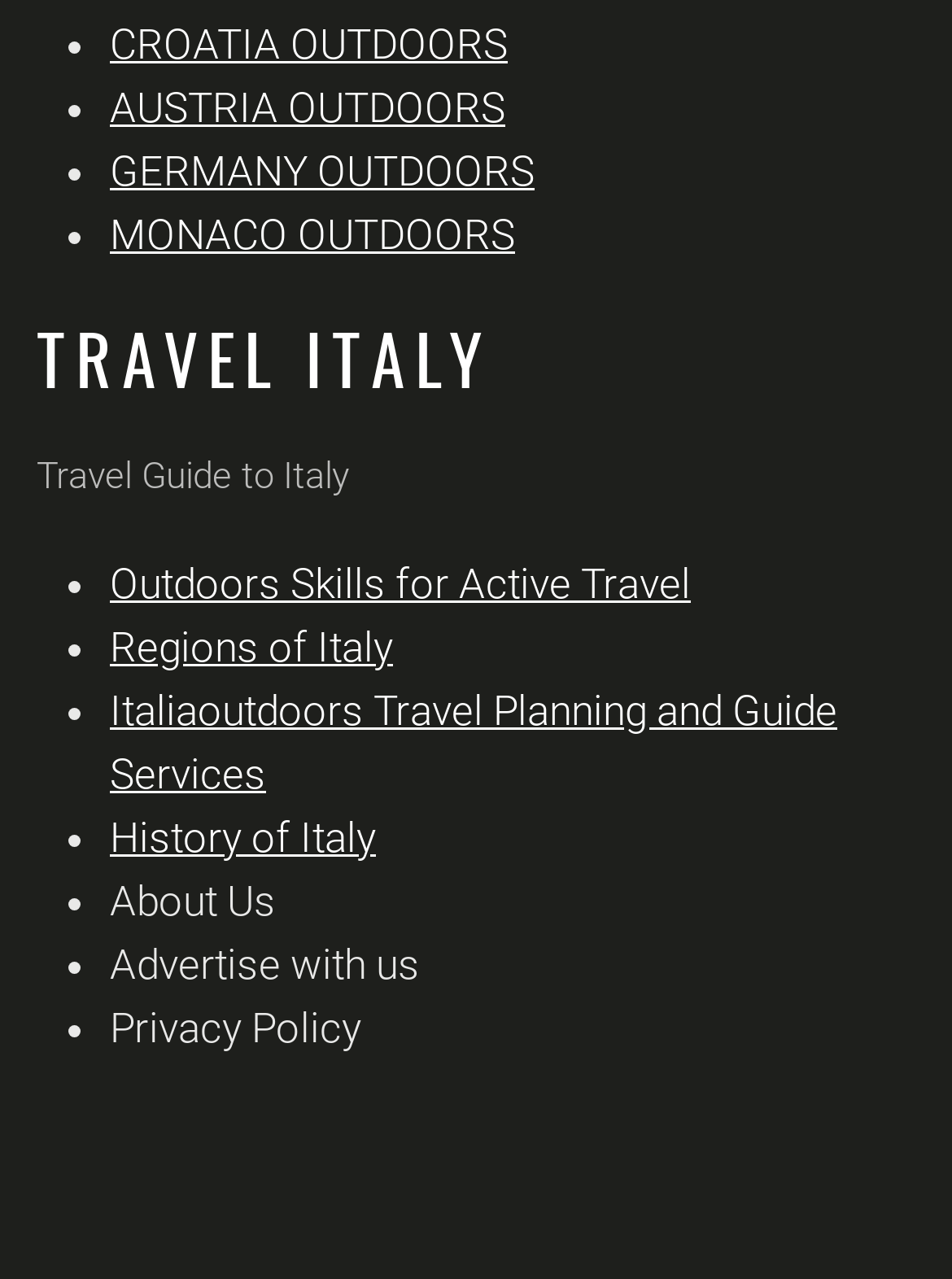Provide a short answer to the following question with just one word or phrase: What skills are required for active travel?

Outdoors Skills